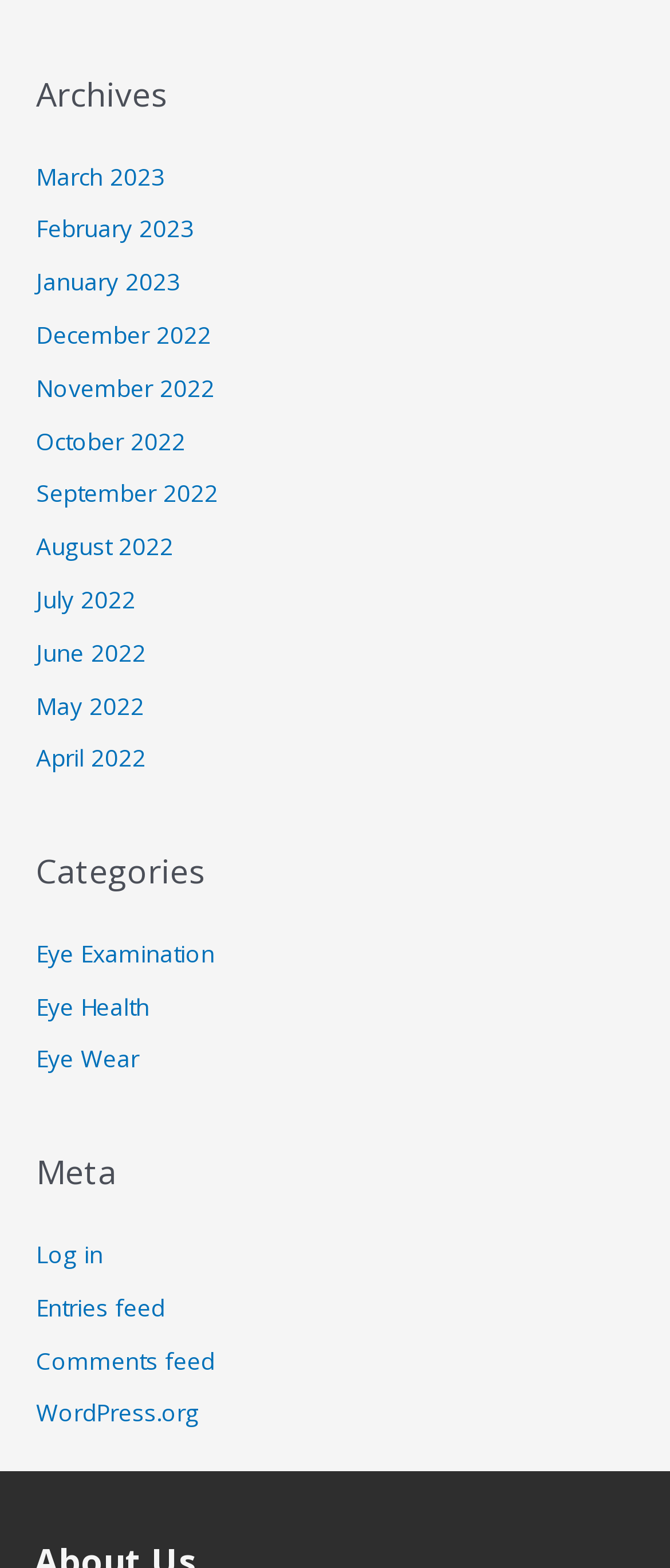Ascertain the bounding box coordinates for the UI element detailed here: "WordPress.org". The coordinates should be provided as [left, top, right, bottom] with each value being a float between 0 and 1.

[0.054, 0.89, 0.298, 0.911]